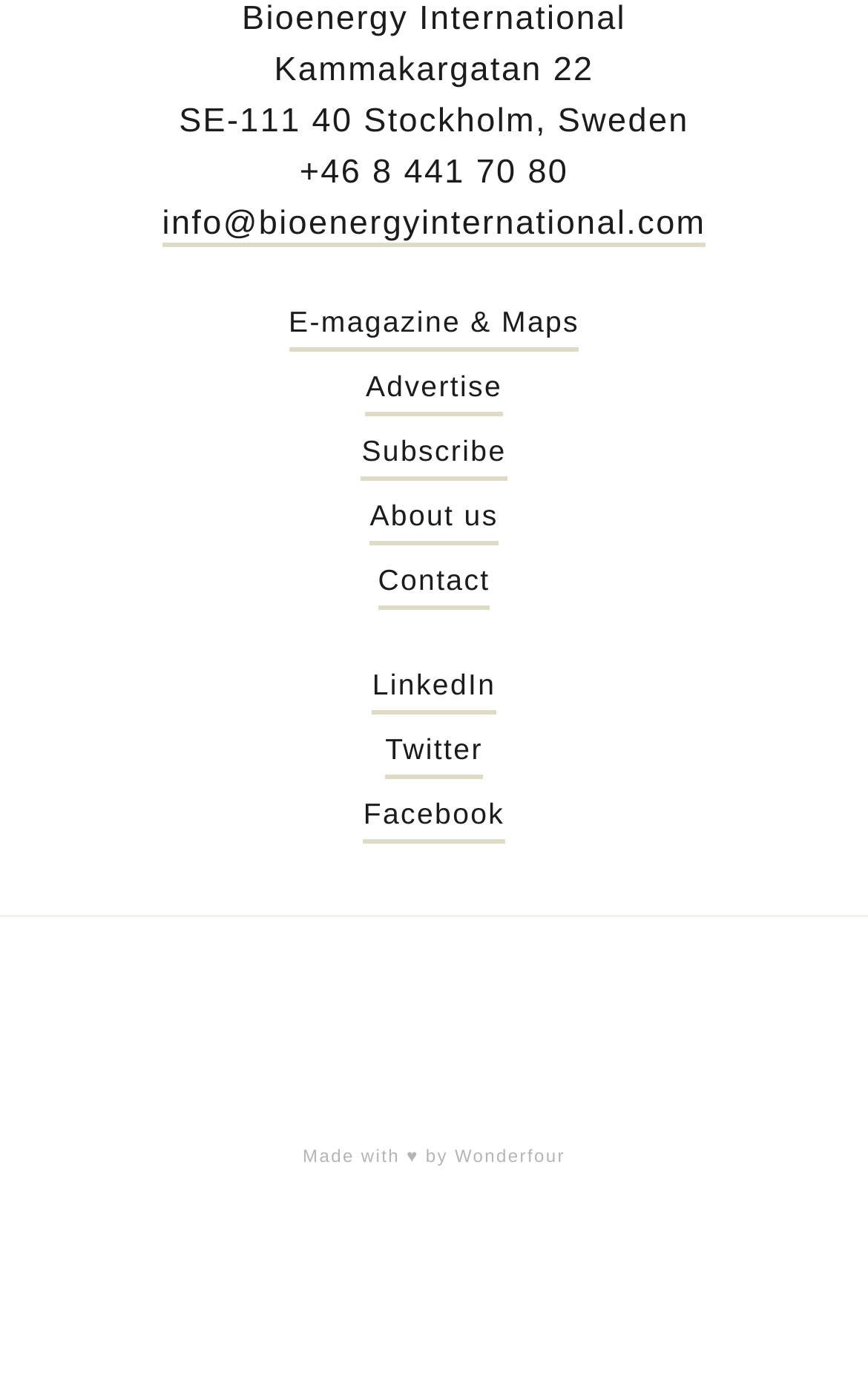Determine the bounding box coordinates for the element that should be clicked to follow this instruction: "Follow on LinkedIn". The coordinates should be given as four float numbers between 0 and 1, in the format [left, top, right, bottom].

[0.429, 0.481, 0.571, 0.514]